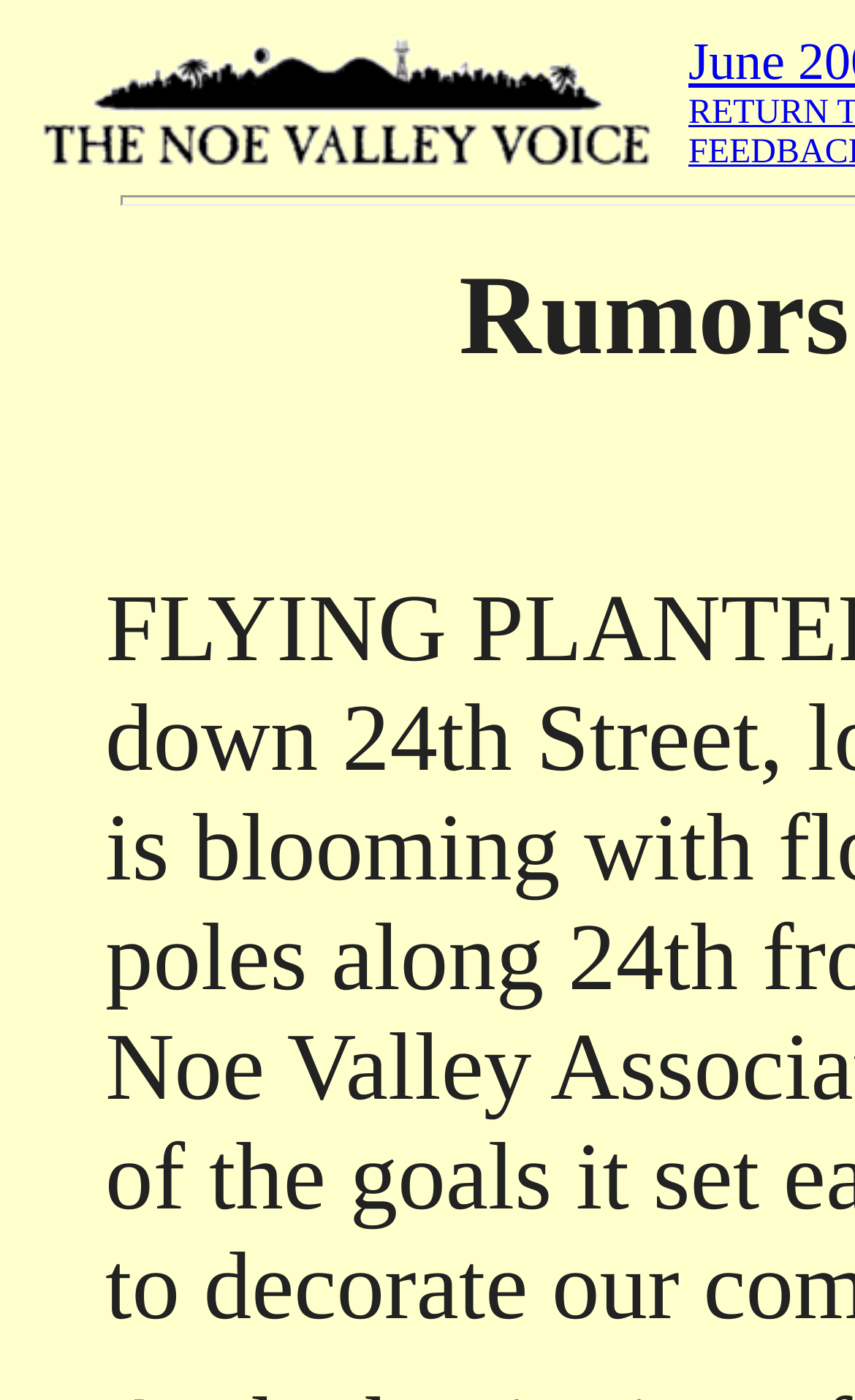Identify and generate the primary title of the webpage.

Rumors Behind the News